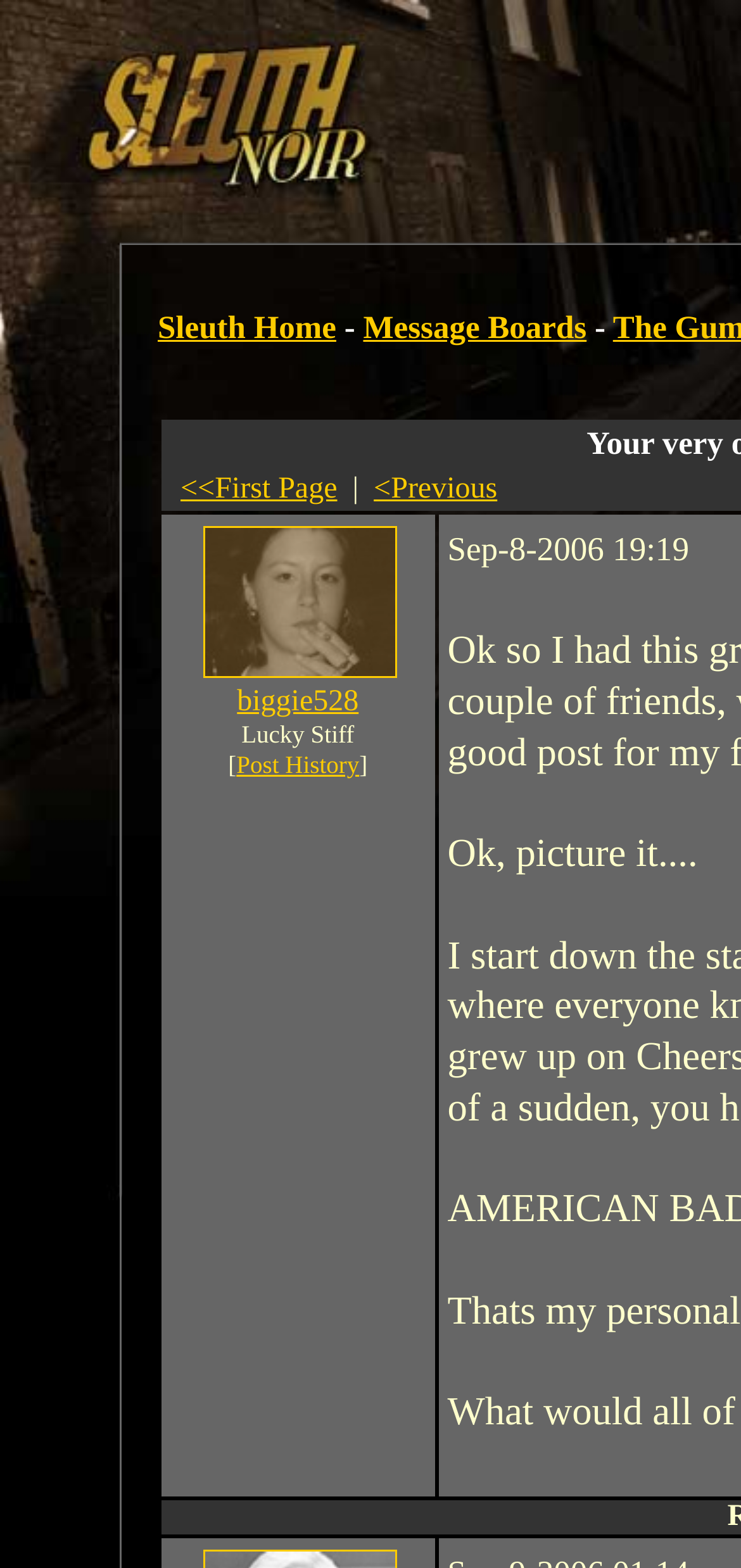Using the provided element description "Message Boards", determine the bounding box coordinates of the UI element.

[0.49, 0.198, 0.792, 0.221]